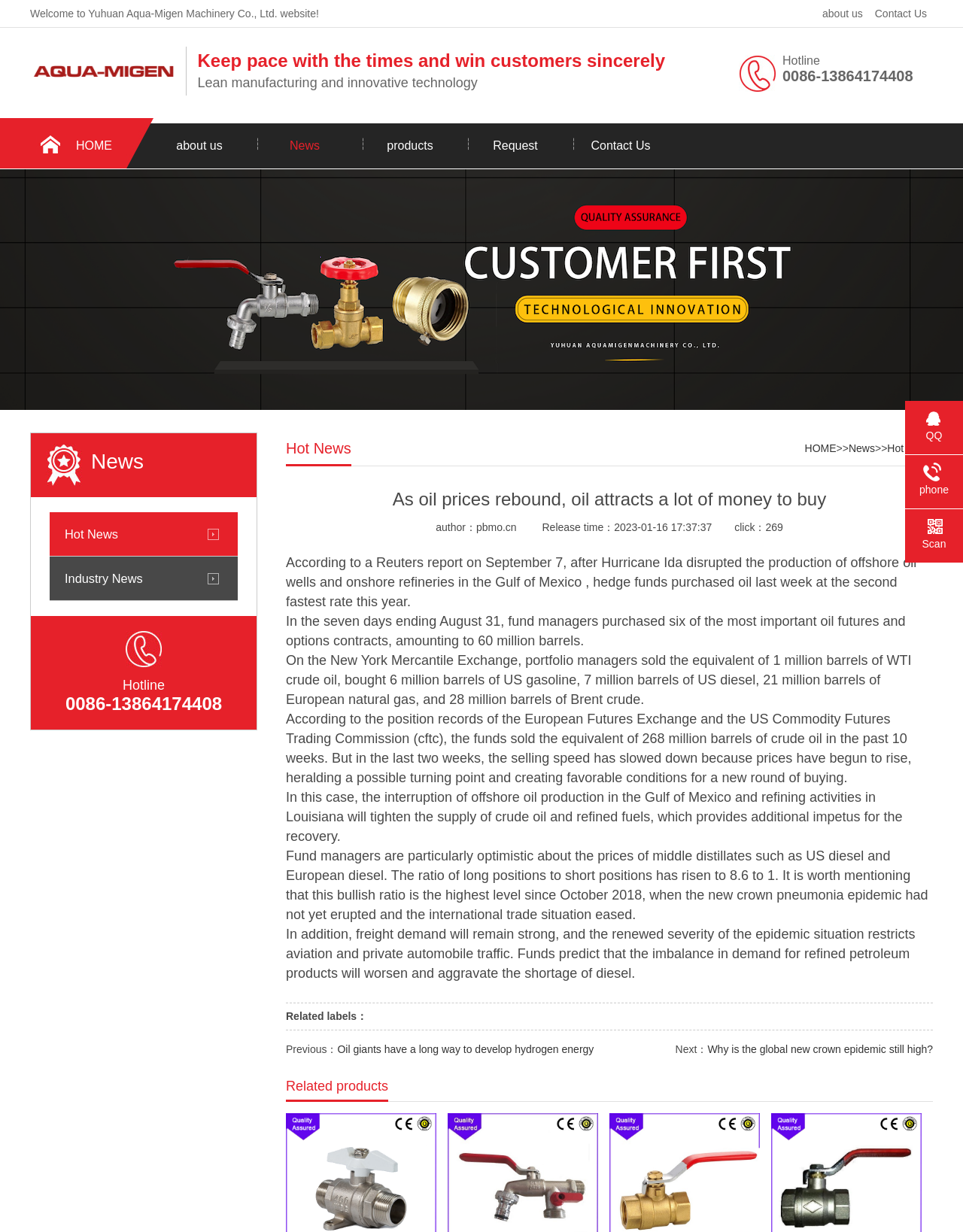What is the hotline number of this company?
Analyze the screenshot and provide a detailed answer to the question.

I found the hotline number by looking at the top-right corner of the webpage, where it says 'Hotline' and the number '0086-13864174408' is listed below it. I also found the same number at the bottom of the webpage.